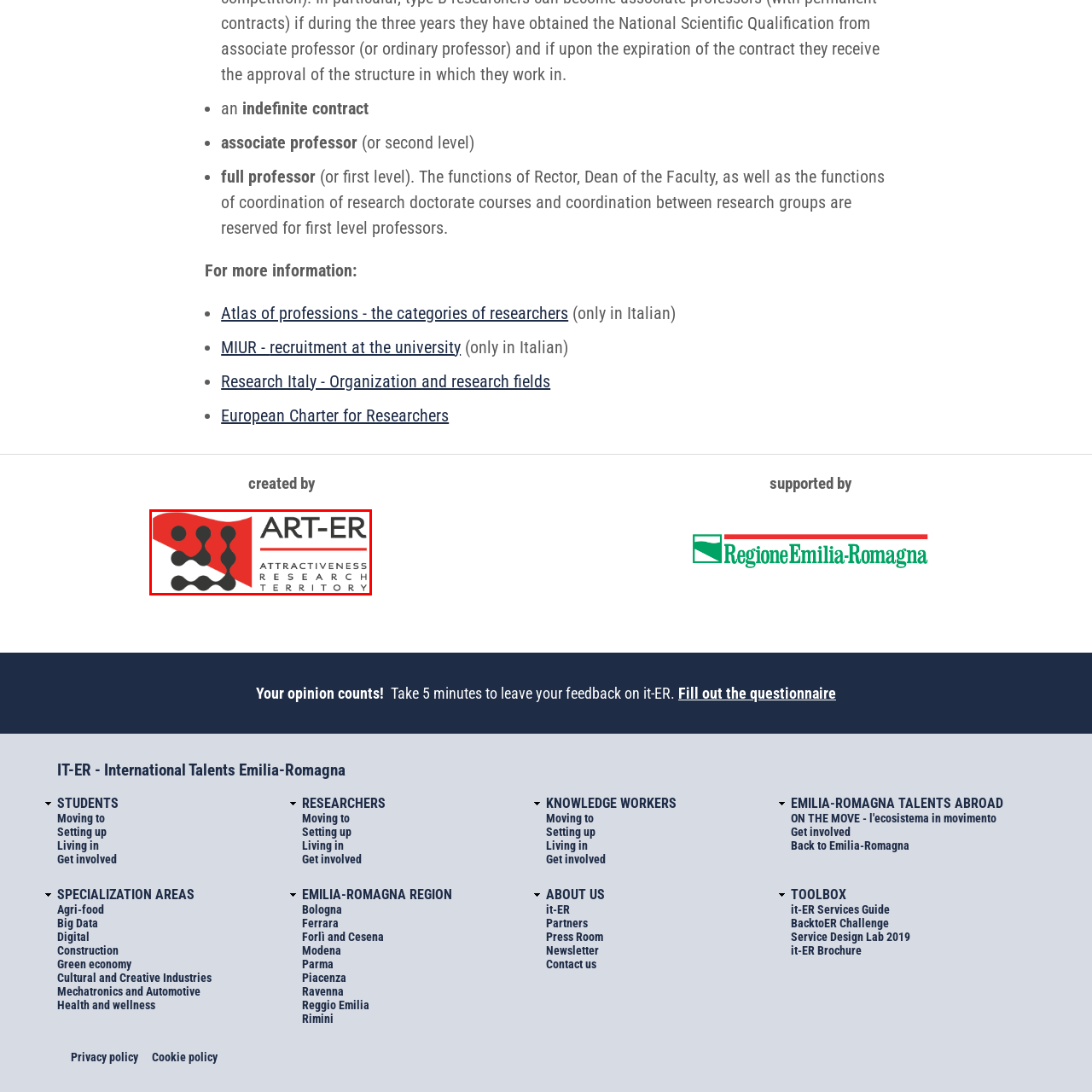Generate a comprehensive caption for the image section marked by the red box.

The image displays the logo of ART-ER, which stands for Attractiveness Research Territory. This logo features a modern design with abstract shapes in varying sizes and colors against a red backdrop. The text emphasizes the acronym "ART-ER" in bold letters, showcasing its focus on research and innovation. Positioned below the main logo, the full phrase "Attractiveness Research Territory" highlights the organization's commitment to enhancing the appeal of its region through research initiatives and strategic collaborations. The logo encapsulates a dynamic visual identity aimed at promoting the area as a hub for talent and research activities.